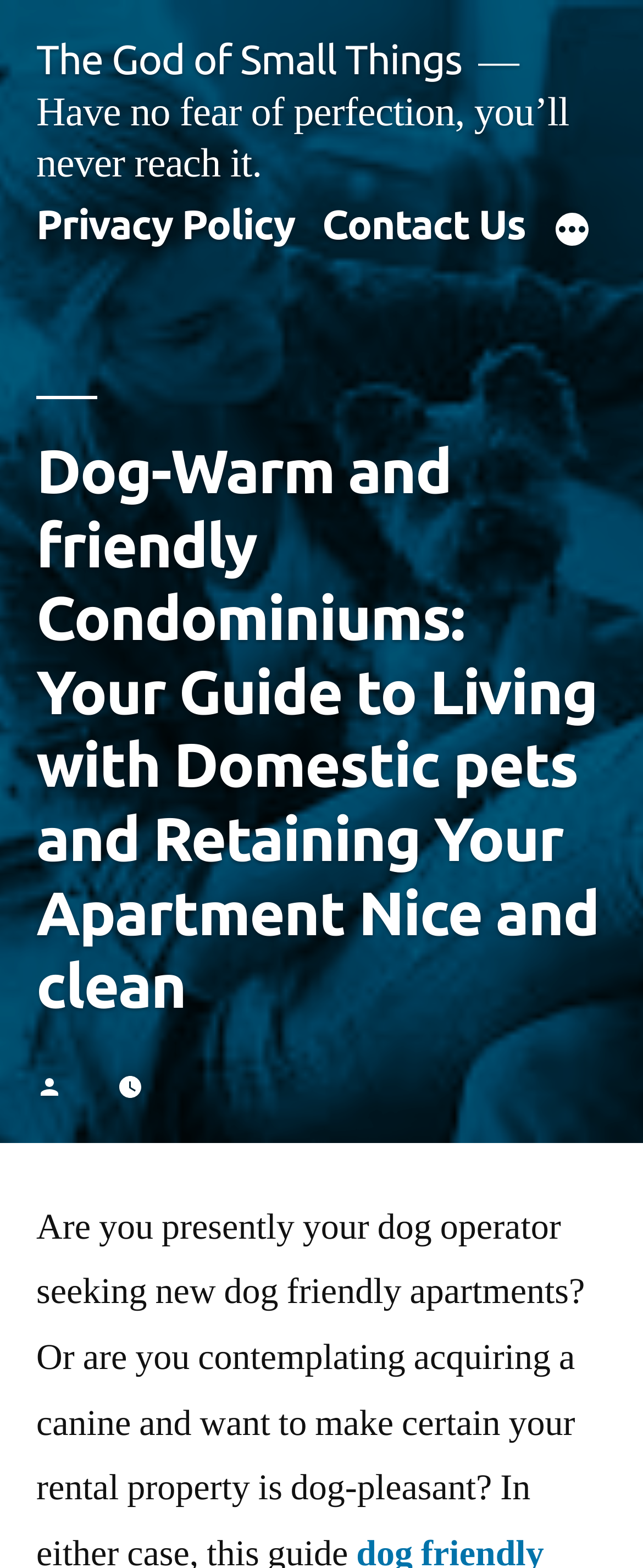What is the quote on the top of the page?
Using the image, provide a detailed and thorough answer to the question.

The quote 'Have no fear of perfection, you’ll never reach it.' is located at the top of the page, below the link 'The God of Small Things', and is a StaticText element with bounding box coordinates [0.056, 0.056, 0.885, 0.121].